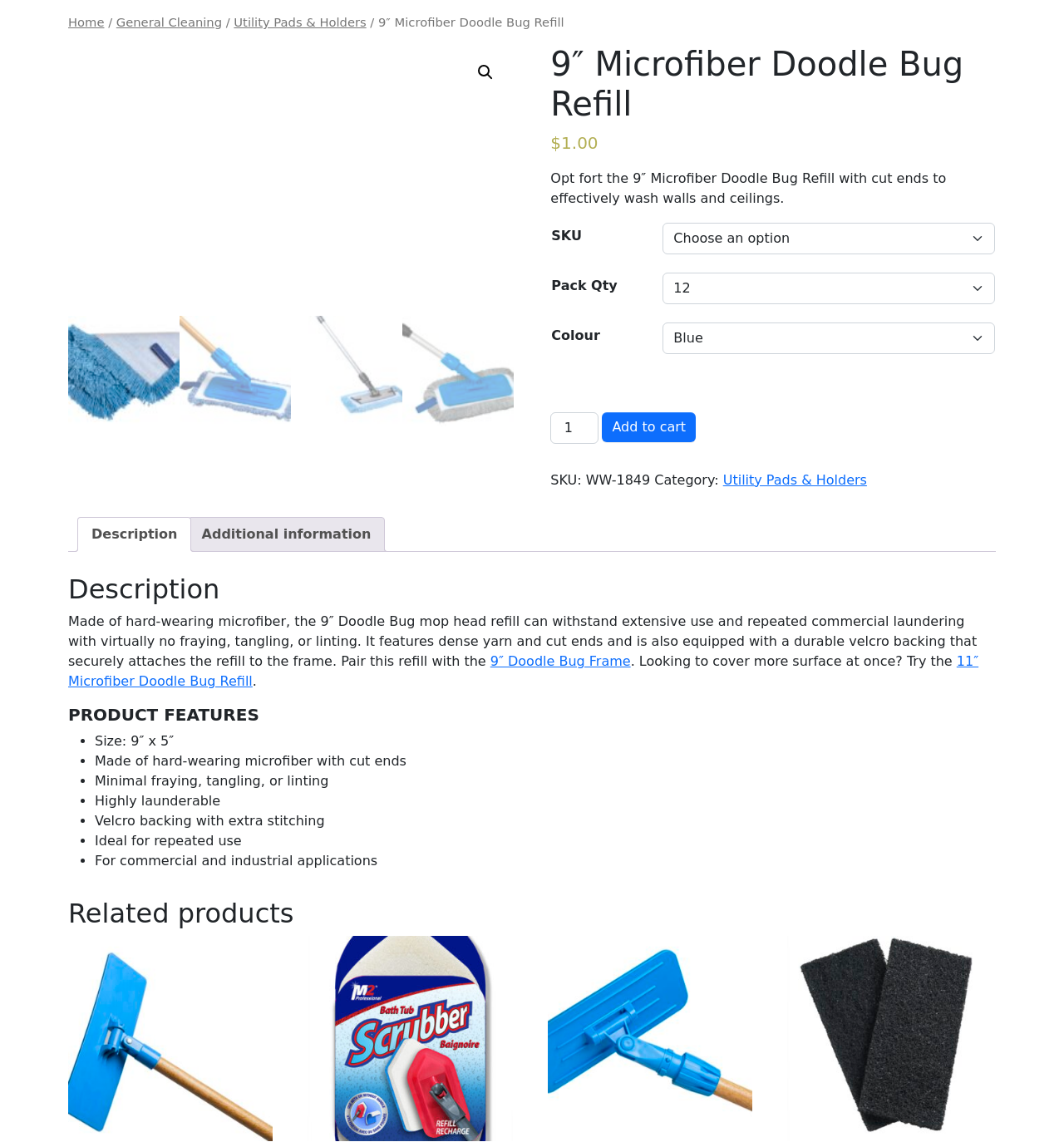What is the recommended product for covering more surface at once?
Please provide a single word or phrase answer based on the image.

11″ Microfiber Doodle Bug Refill